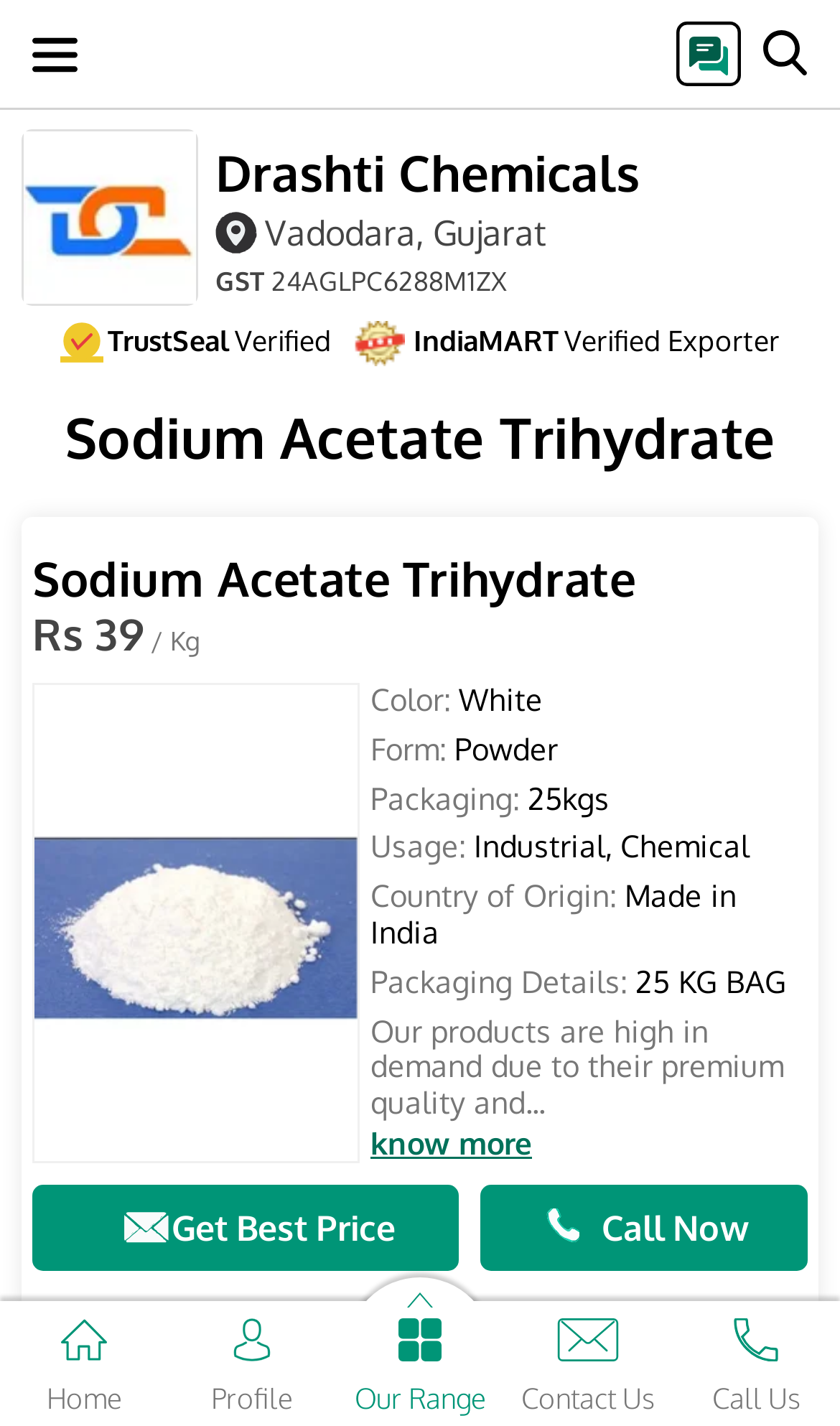Identify the bounding box coordinates of the area you need to click to perform the following instruction: "Get Best Price".

[0.038, 0.83, 0.547, 0.891]